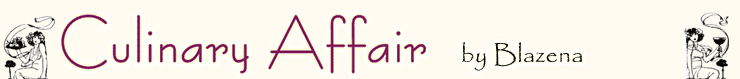What is the background color of the composition?
Using the details from the image, give an elaborate explanation to answer the question.

The caption states that the overall composition is positioned on a soft beige background, which implies that the background color is a gentle, creamy beige tone.